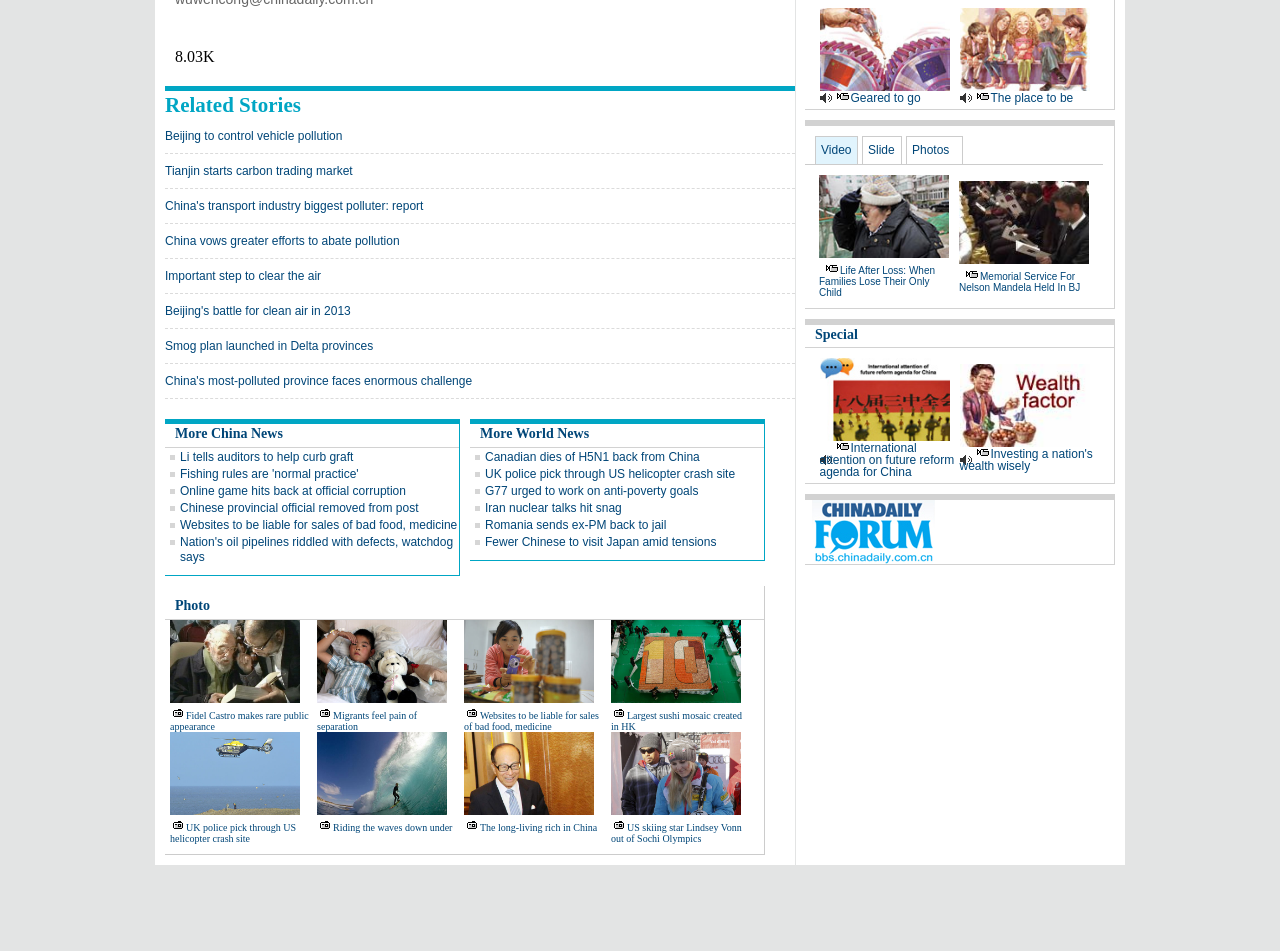Kindly determine the bounding box coordinates of the area that needs to be clicked to fulfill this instruction: "Click on 'Related Stories'".

[0.129, 0.098, 0.235, 0.123]